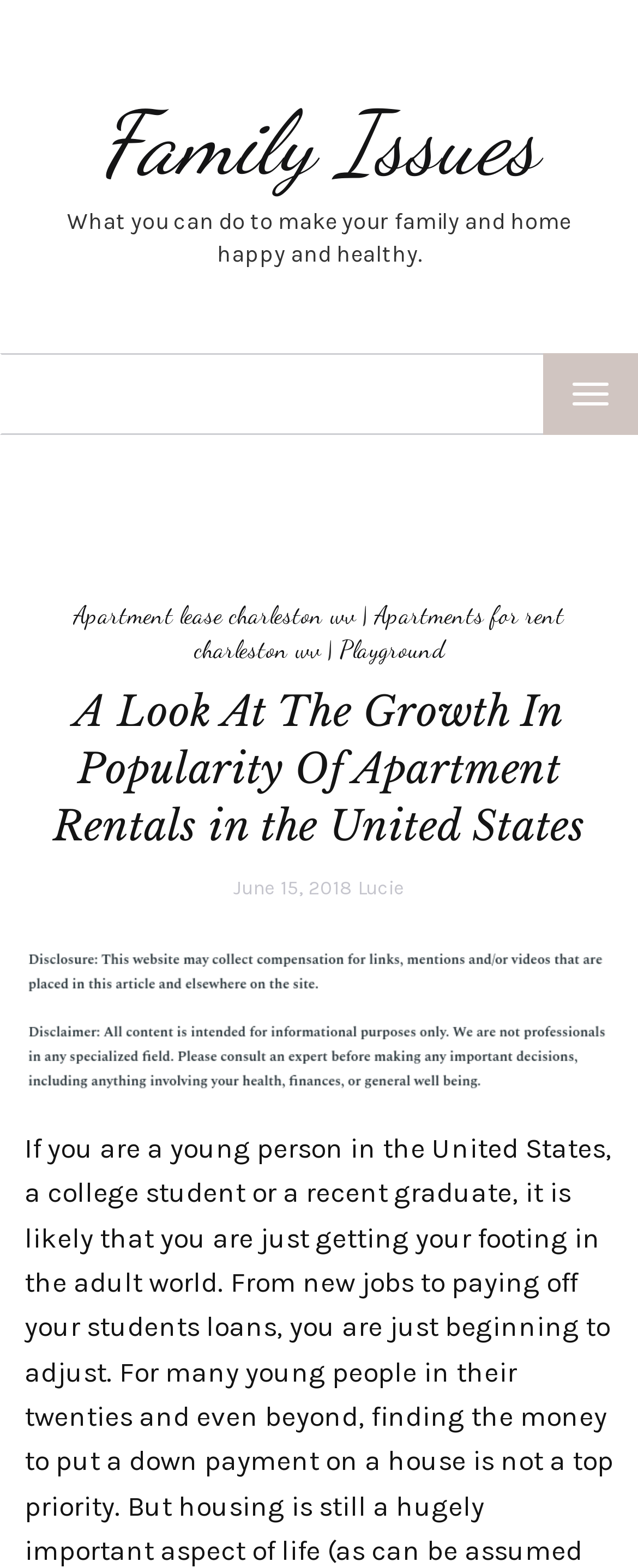Please determine the bounding box of the UI element that matches this description: Toggle navigation. The coordinates should be given as (top-left x, top-left y, bottom-right x, bottom-right y), with all values between 0 and 1.

[0.851, 0.225, 1.0, 0.277]